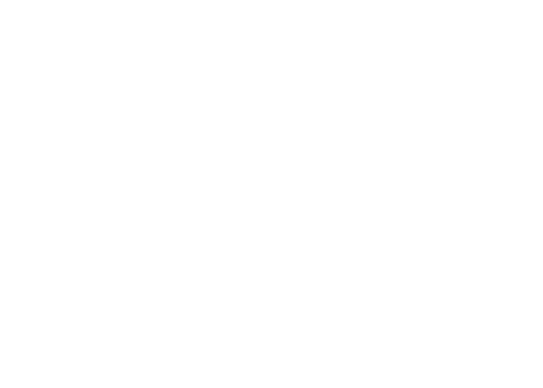What is the minimum order quantity for this machine?
Answer the question with a detailed and thorough explanation.

According to the caption, the minimum order quantity for the 4KW CE 50HZ PFD-16 High Speed Fully Automatic Disposable Paper Cup Making Machine is just one set, making it accessible to businesses of various sizes.